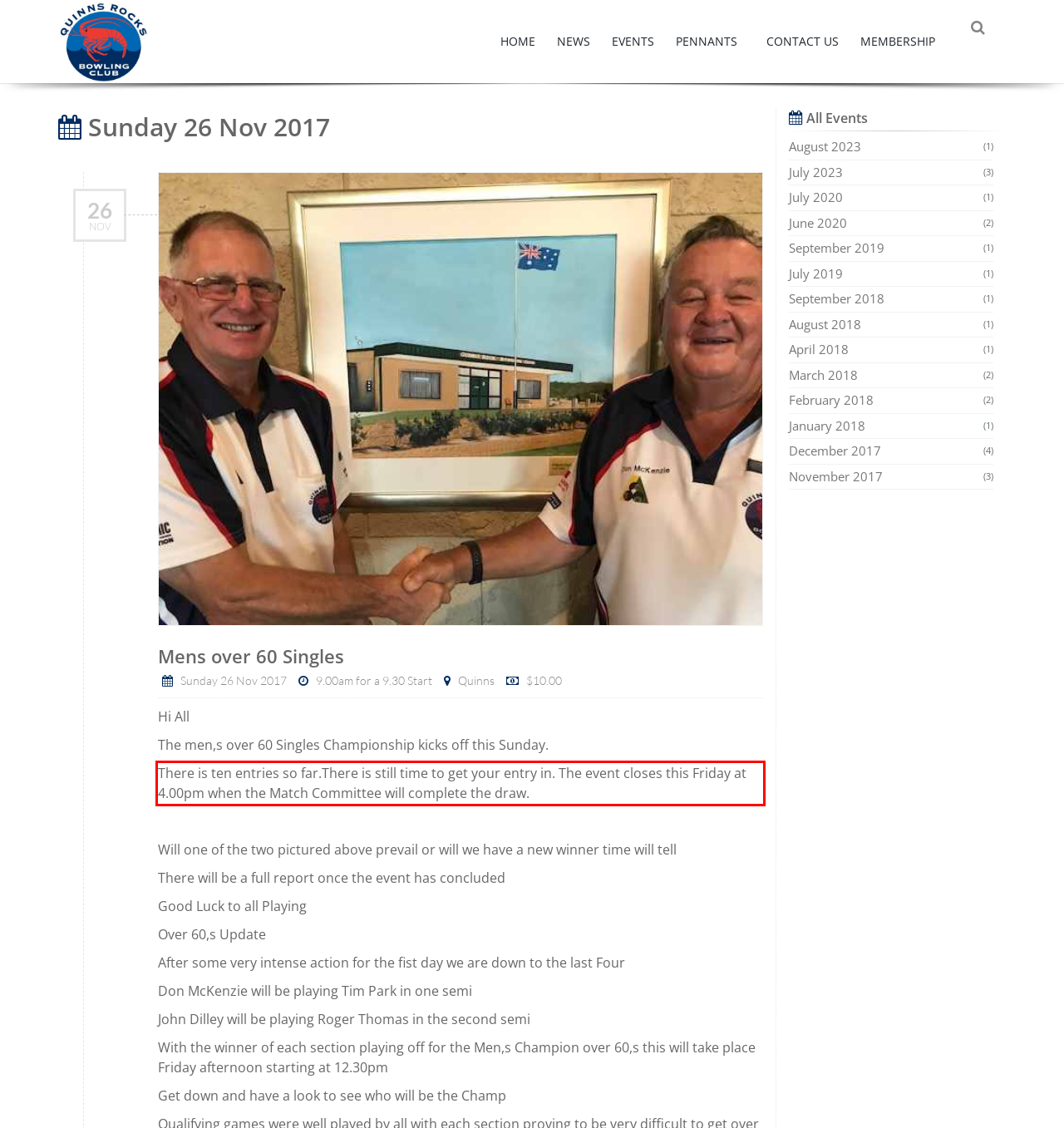You have a screenshot of a webpage with a red bounding box. Identify and extract the text content located inside the red bounding box.

There is ten entries so far.There is still time to get your entry in. The event closes this Friday at 4.00pm when the Match Committee will complete the draw.